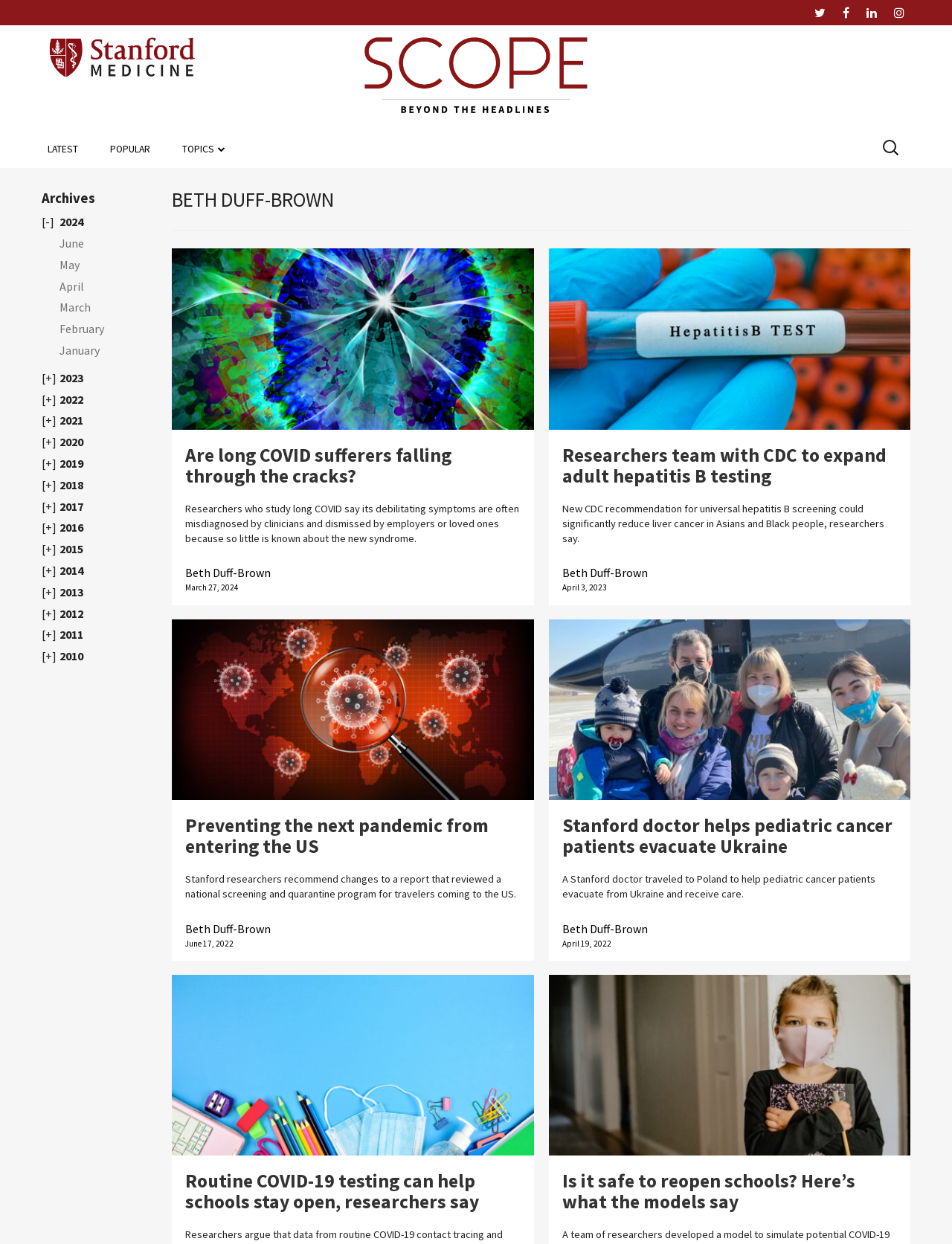Identify the bounding box coordinates of the clickable section necessary to follow the following instruction: "Check the Scope logo". The coordinates should be presented as four float numbers from 0 to 1, i.e., [left, top, right, bottom].

[0.383, 0.03, 0.617, 0.091]